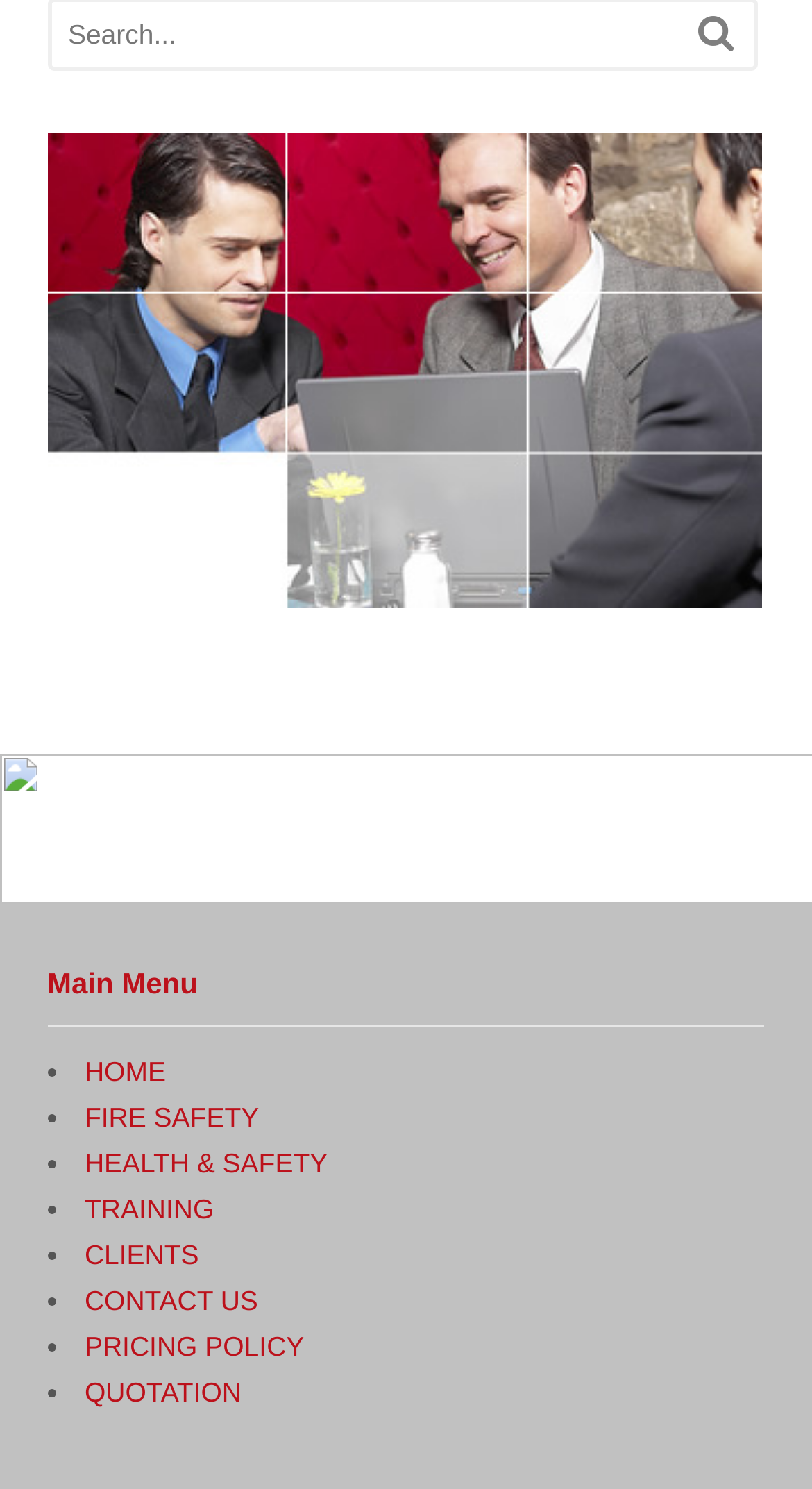What is the icon next to the search box?
Using the image provided, answer with just one word or phrase.

magnifying glass